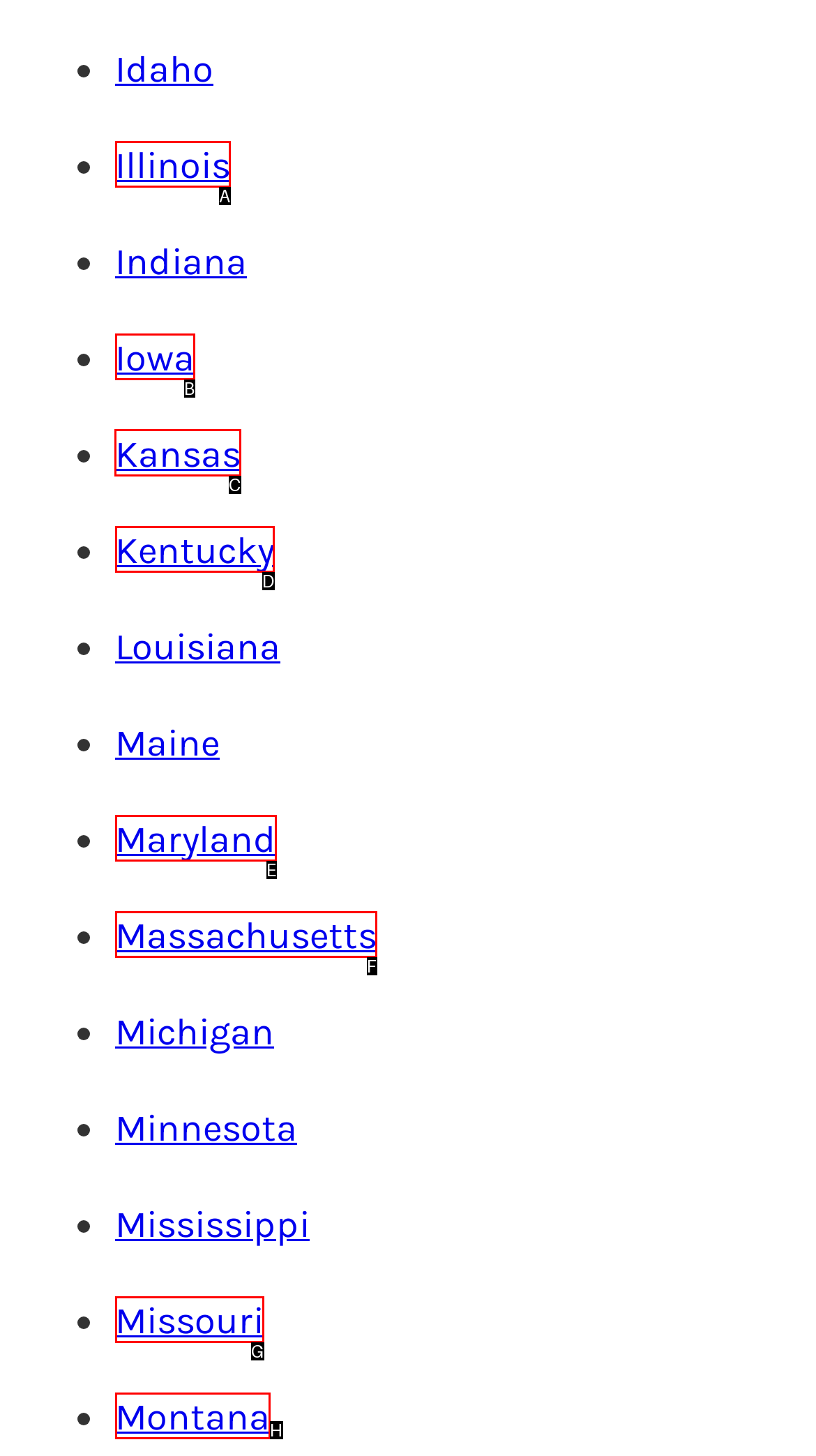Decide which HTML element to click to complete the task: explore Kansas Provide the letter of the appropriate option.

C